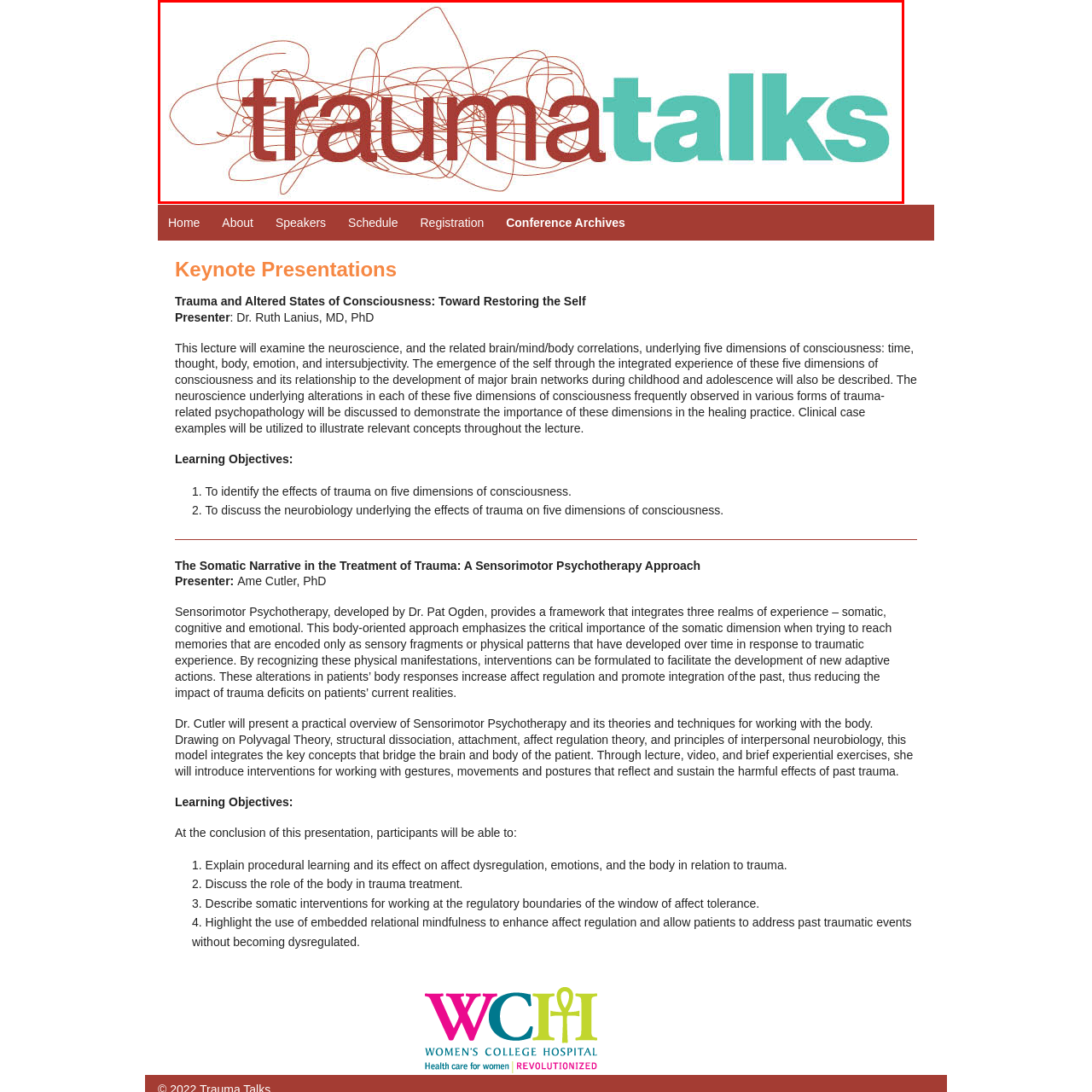Observe the image framed by the red bounding box and present a detailed answer to the following question, relying on the visual data provided: What is the focus of the 'Trauma Talks' program?

The caption highlights that the program focuses on addressing the serious subject of trauma while promoting communication and understanding, as evident from the visual contrast between the red and turquoise colors.